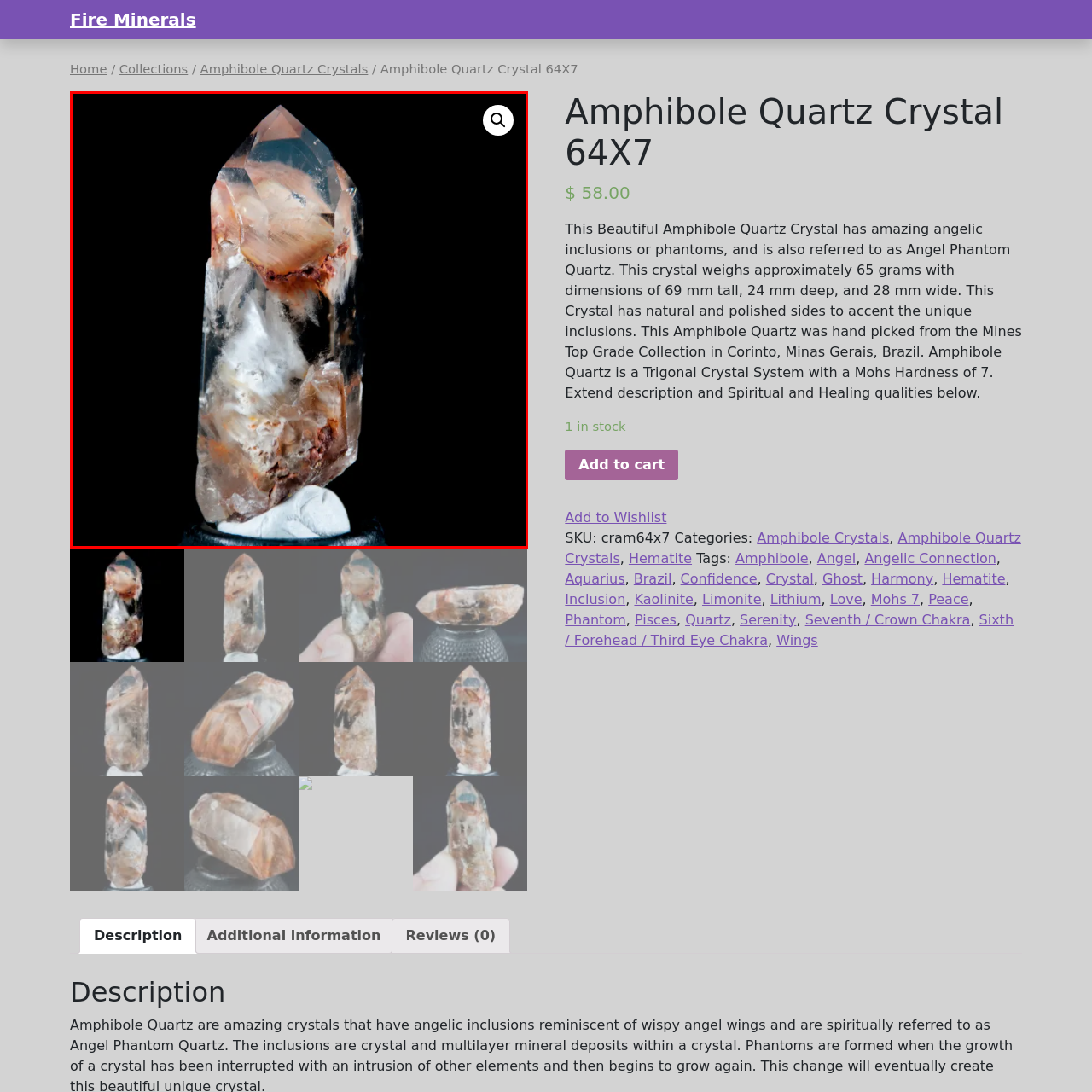What is the spiritual quality associated with the Amphibole Quartz? Focus on the image highlighted by the red bounding box and respond with a single word or a brief phrase.

Clarity and protection